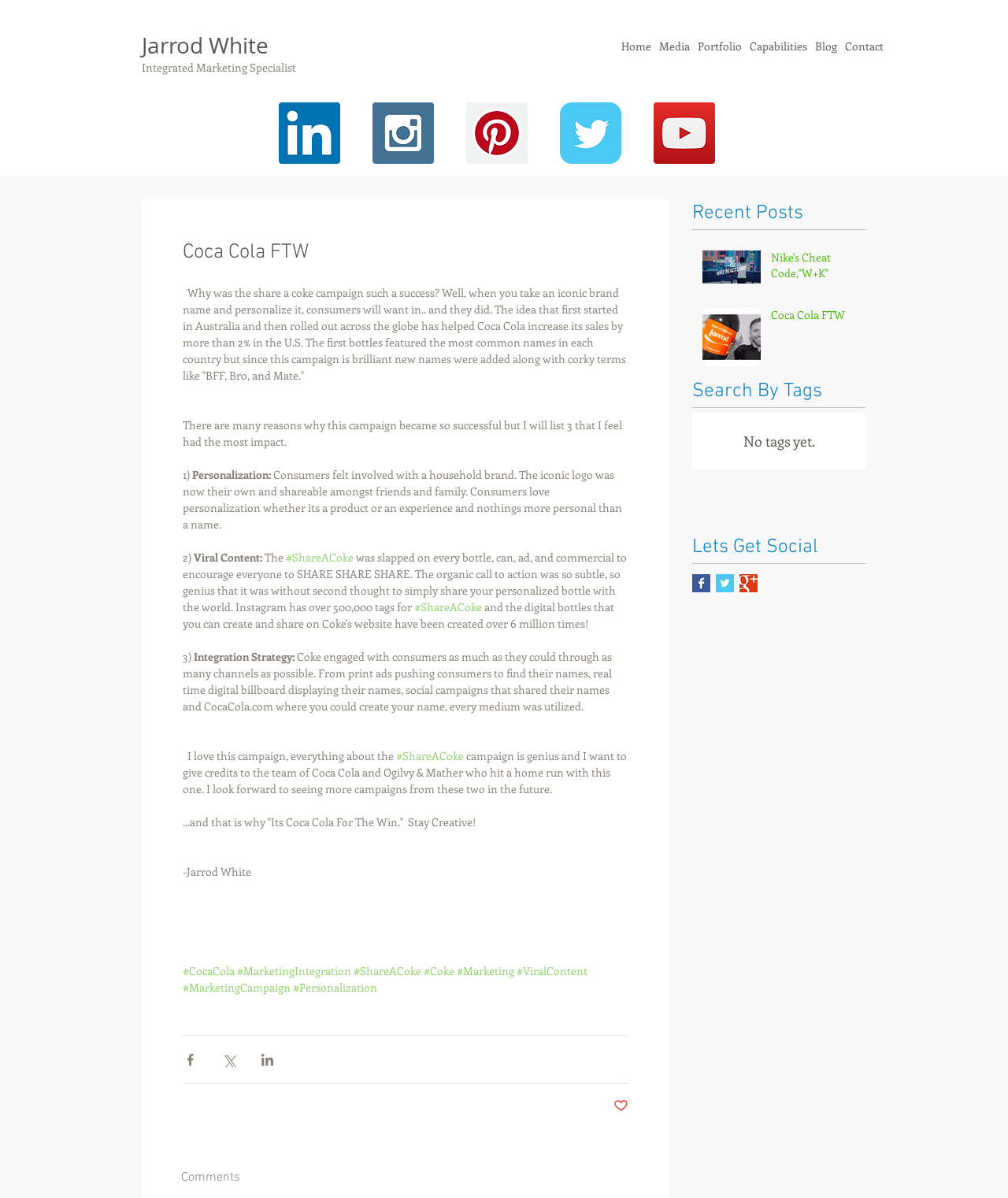Please specify the bounding box coordinates for the clickable region that will help you carry out the instruction: "Share the article on LinkedIn".

None